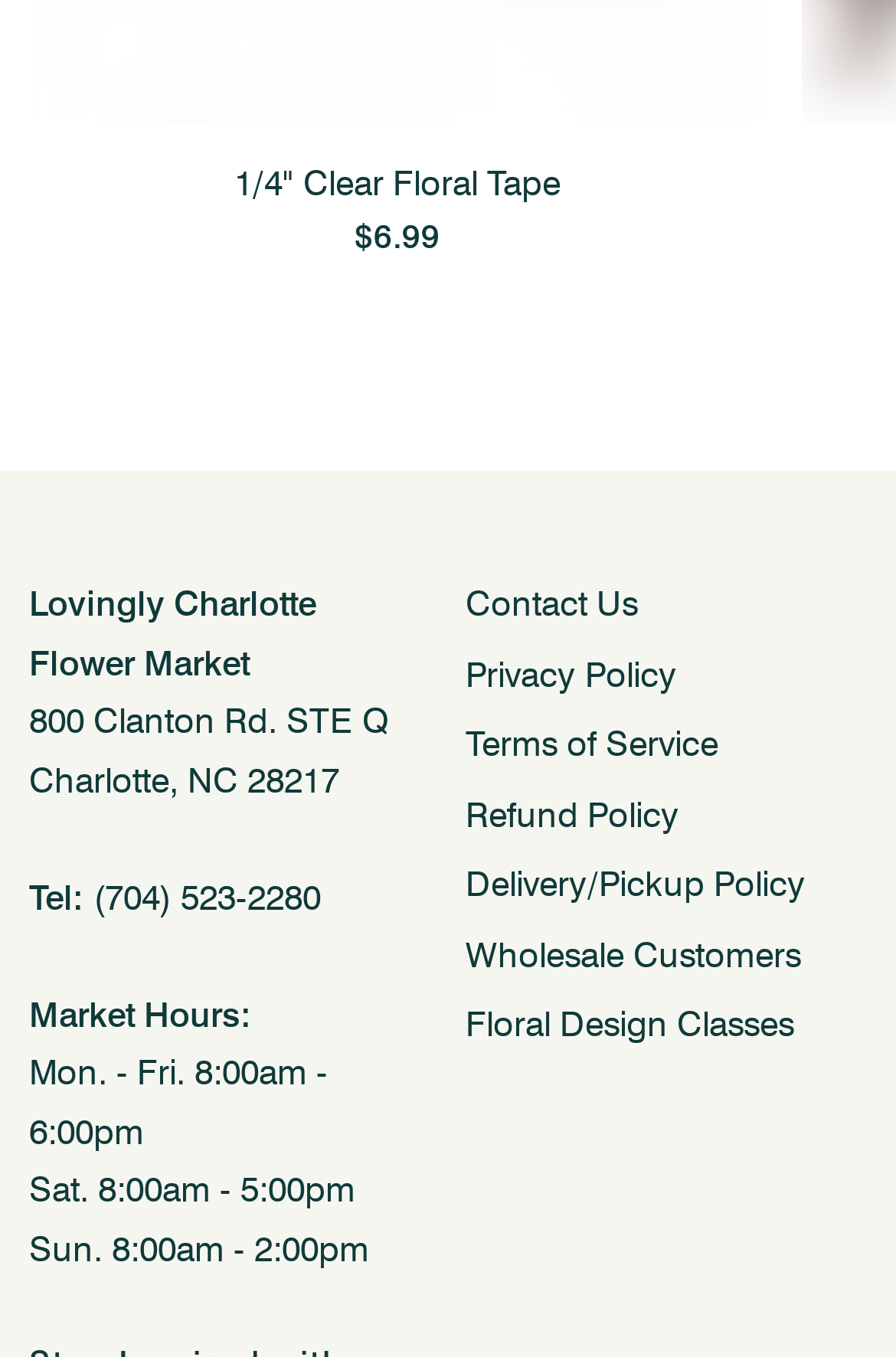Provide the bounding box coordinates, formatted as (top-left x, top-left y, bottom-right x, bottom-right y), with all values being floating point numbers between 0 and 1. Identify the bounding box of the UI element that matches the description: Privacy Policy

[0.519, 0.481, 0.755, 0.513]